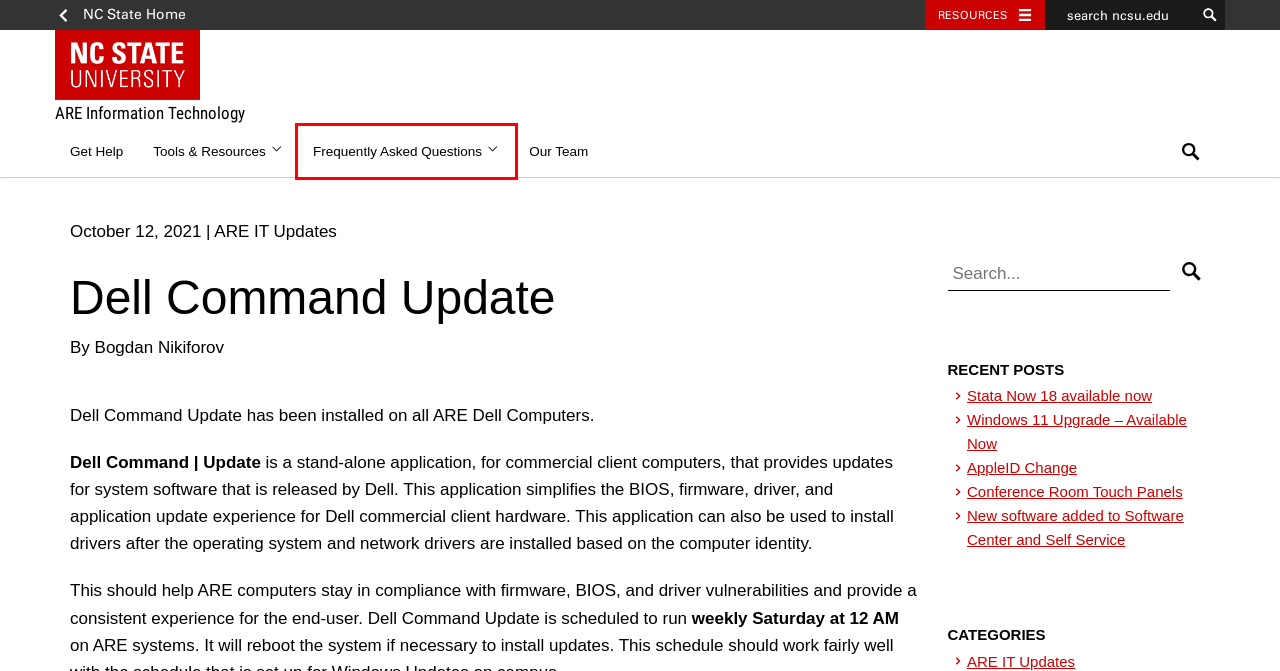Look at the screenshot of a webpage that includes a red bounding box around a UI element. Select the most appropriate webpage description that matches the page seen after clicking the highlighted element. Here are the candidates:
A. AppleID Change – ARE Information Technology
B. NCSU Tools & Resources – ARE Information Technology
C. ARE IT Updates – ARE Information Technology
D. Our Team – ARE Information Technology
E. ARE IT Assistance – ARE Information Technology
F. NC State University
G. ARE Information Technology – IT Information for members of the NCSU ARE department
H. Conference Room Touch Panels – ARE Information Technology

B